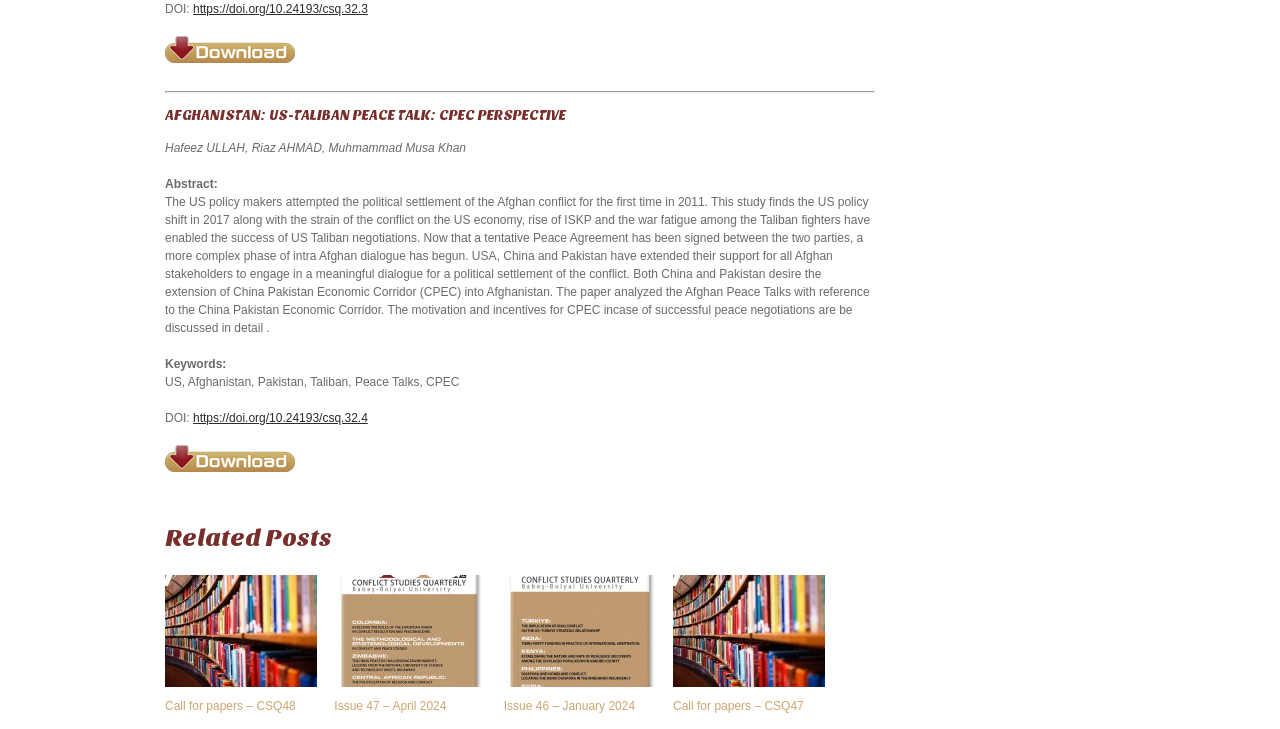Provide the bounding box coordinates for the UI element that is described as: "Contact Form".

None